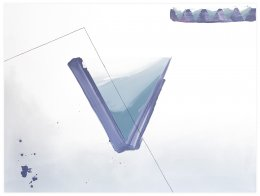What is the material used for mounting the artwork?
Please use the visual content to give a single word or phrase answer.

Aluminum